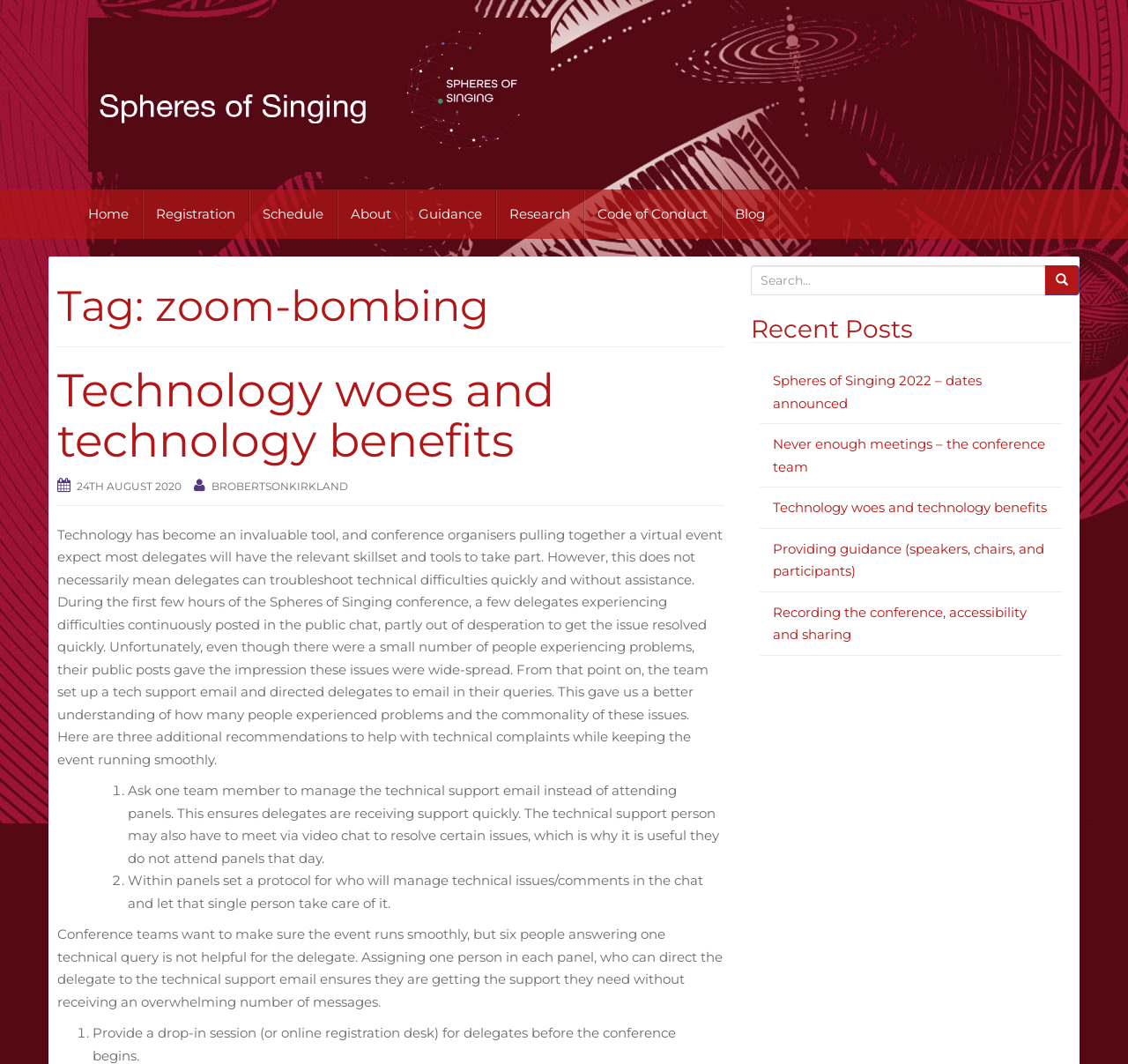Ascertain the bounding box coordinates for the UI element detailed here: "name="s" placeholder="Search..."". The coordinates should be provided as [left, top, right, bottom] with each value being a float between 0 and 1.

[0.665, 0.249, 0.927, 0.278]